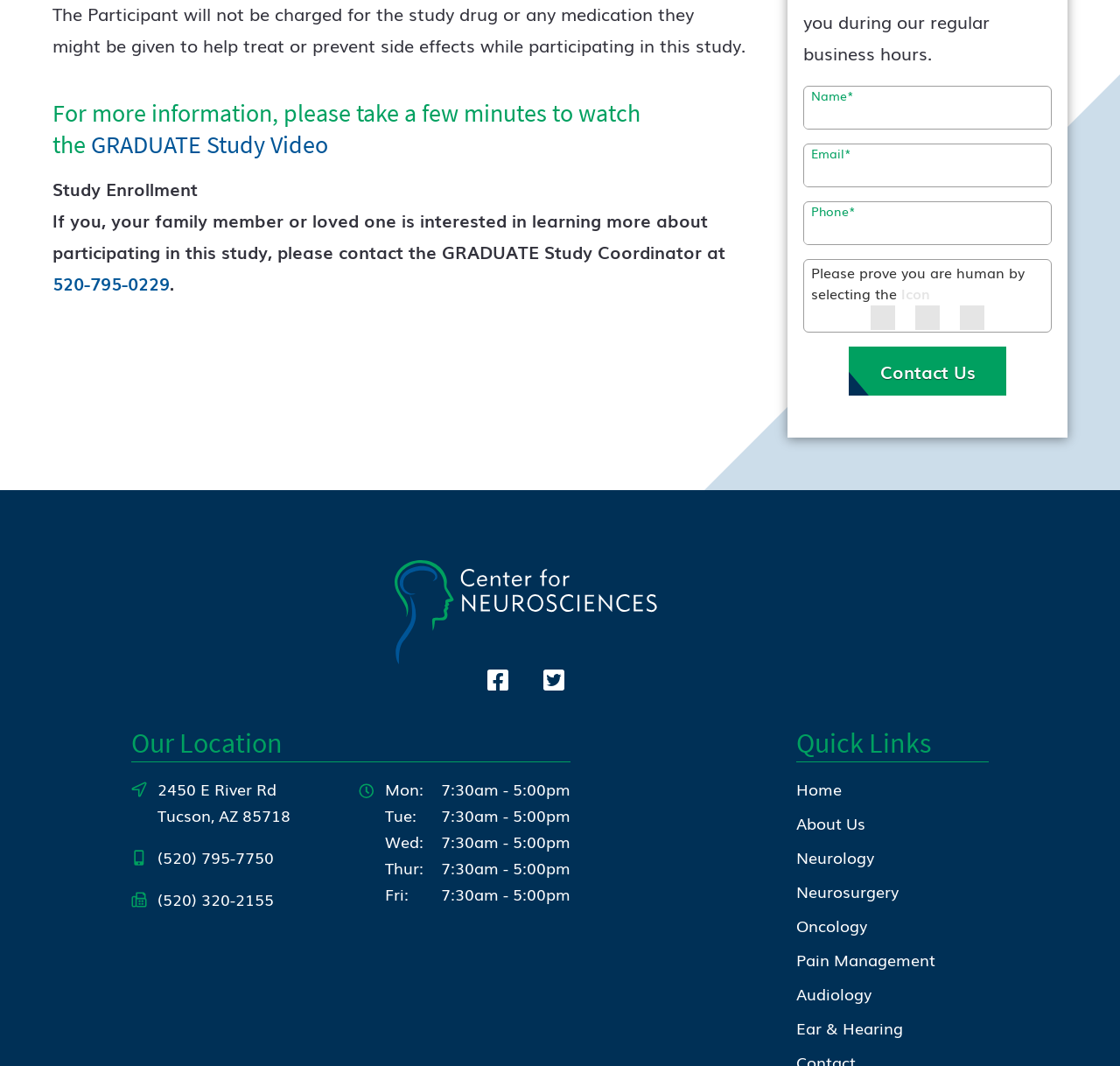Please determine the bounding box coordinates of the clickable area required to carry out the following instruction: "Enter email address". The coordinates must be four float numbers between 0 and 1, represented as [left, top, right, bottom].

[0.718, 0.052, 0.938, 0.077]